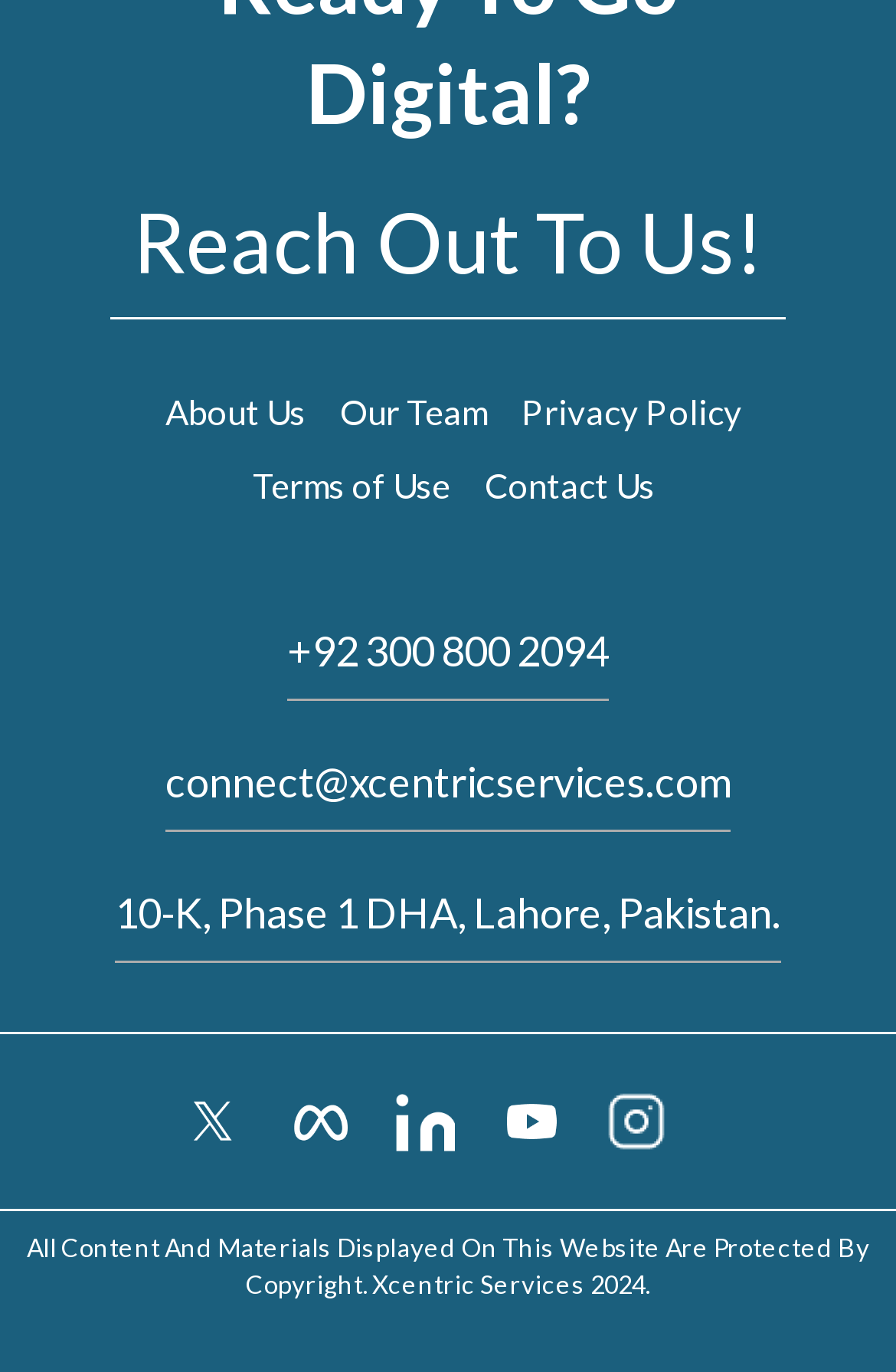Please identify the bounding box coordinates of the area that needs to be clicked to follow this instruction: "Visit our Facebook page".

[0.323, 0.796, 0.441, 0.839]